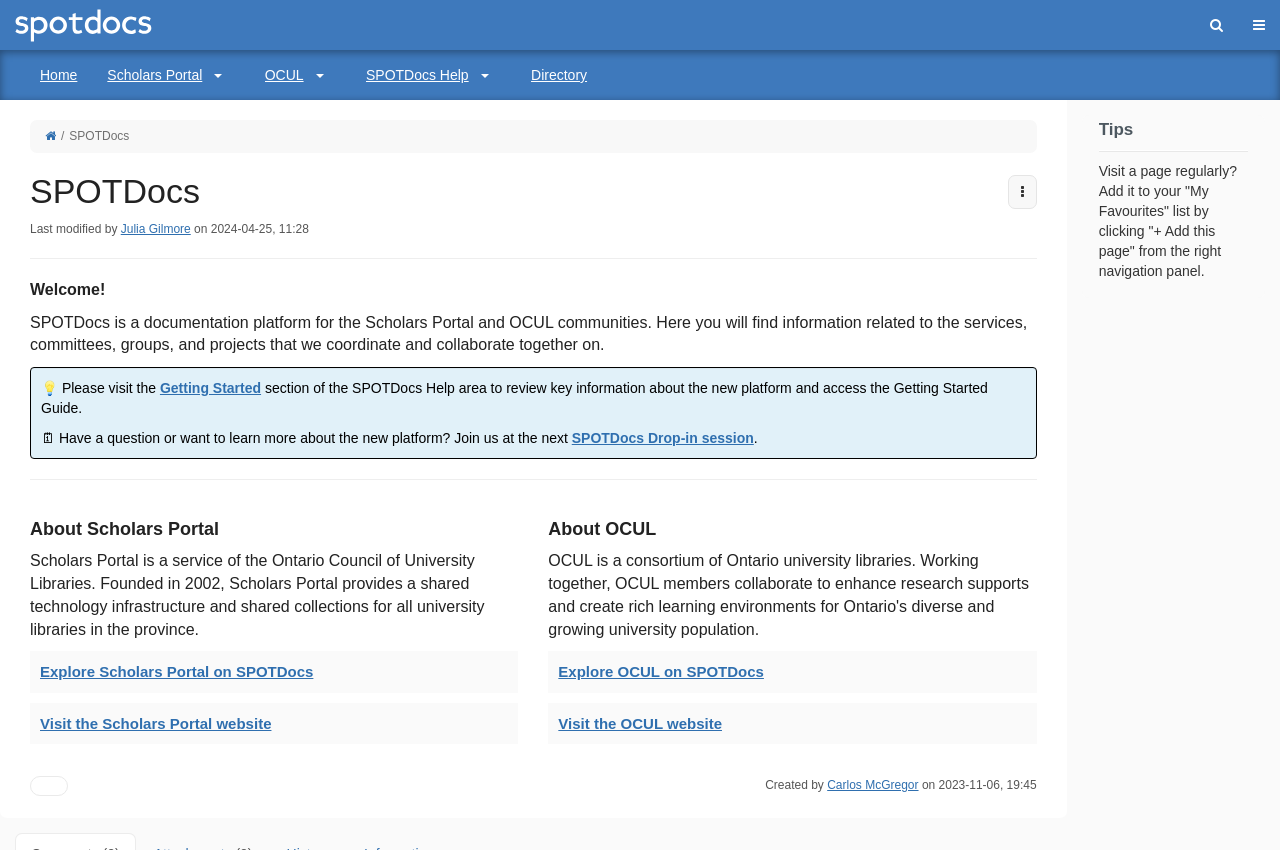Who is the creator of the page?
Provide a detailed answer to the question, using the image to inform your response.

The creator of the page can be found in the content footer region, which displays the text 'Created by Carlos McGregor on 2023-11-06, 19:45'.